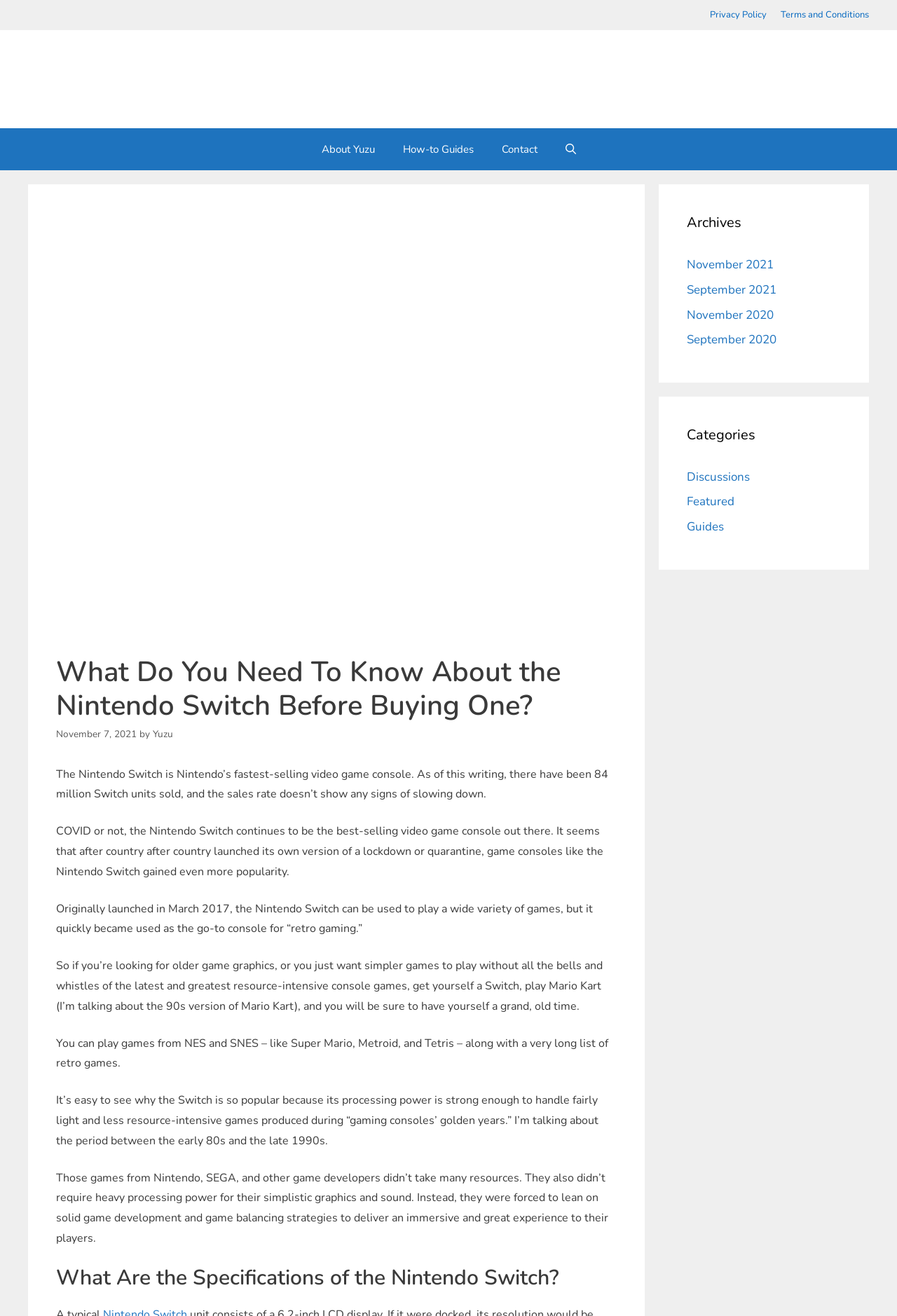Identify the bounding box coordinates for the UI element mentioned here: "Yuzu". Provide the coordinates as four float values between 0 and 1, i.e., [left, top, right, bottom].

[0.17, 0.553, 0.193, 0.563]